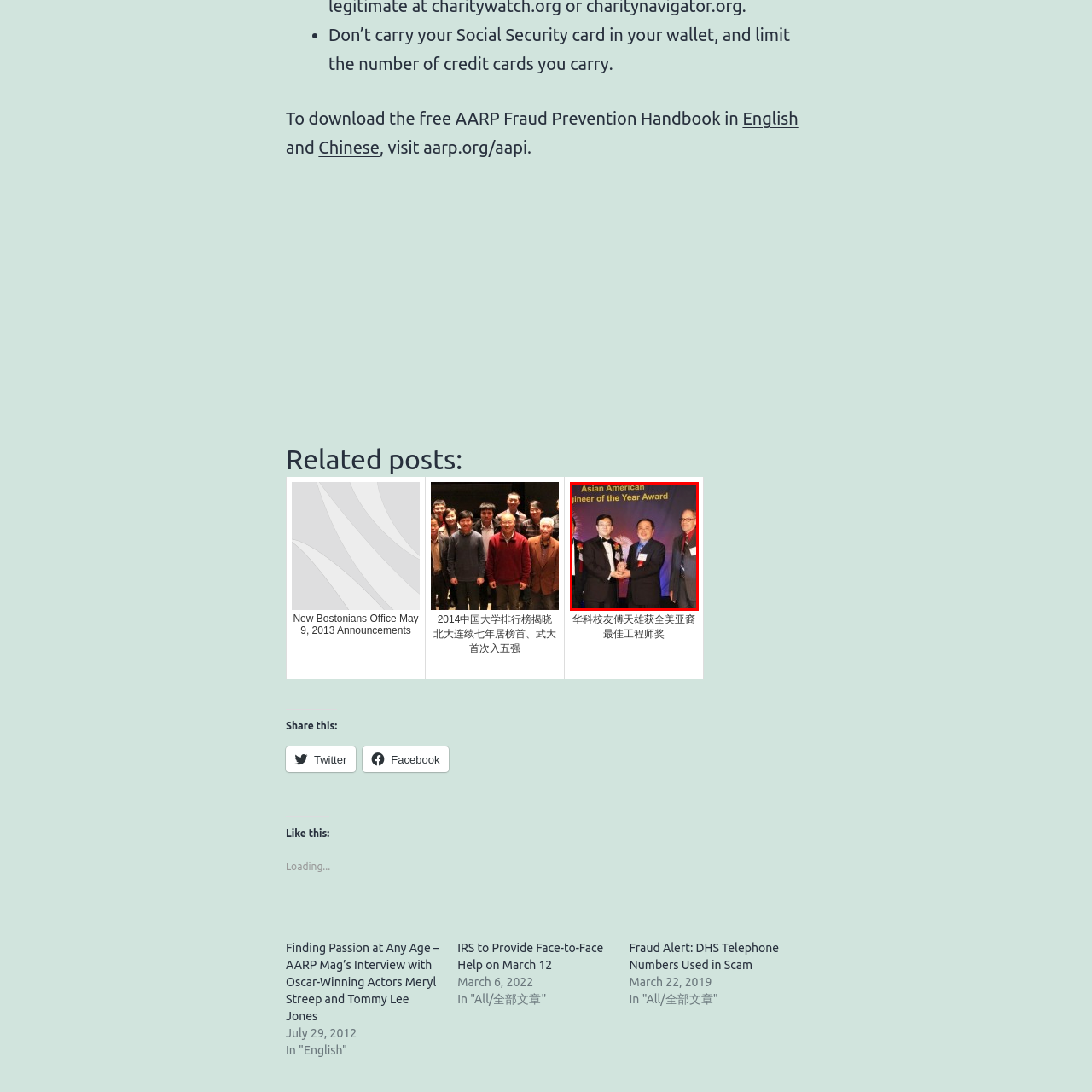Pay attention to the section outlined in red, What is the significance of the award being received? 
Reply with a single word or phrase.

Excellence and achievement